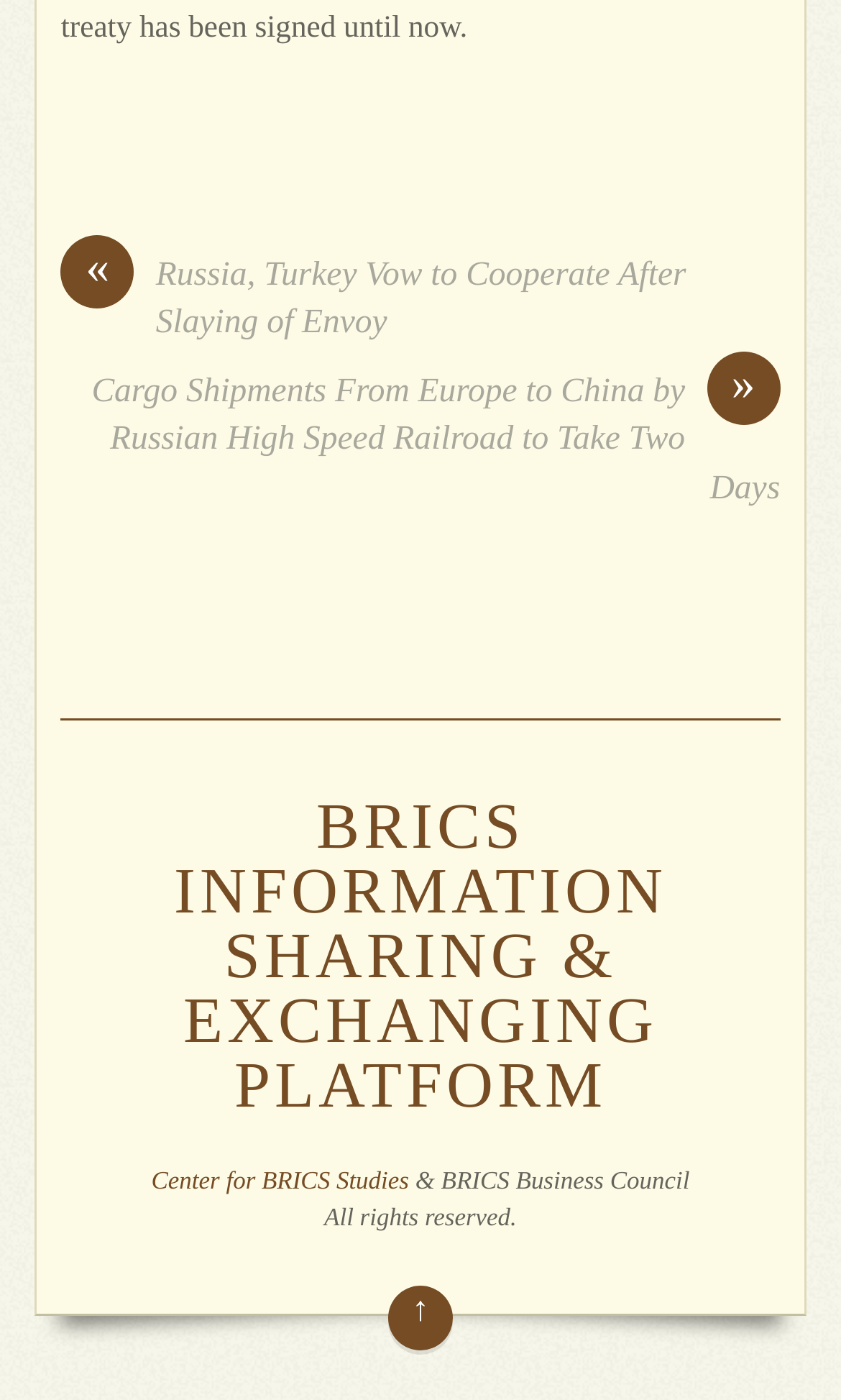Provide your answer in one word or a succinct phrase for the question: 
What is the name of the council associated with BRICS?

BRICS Business Council